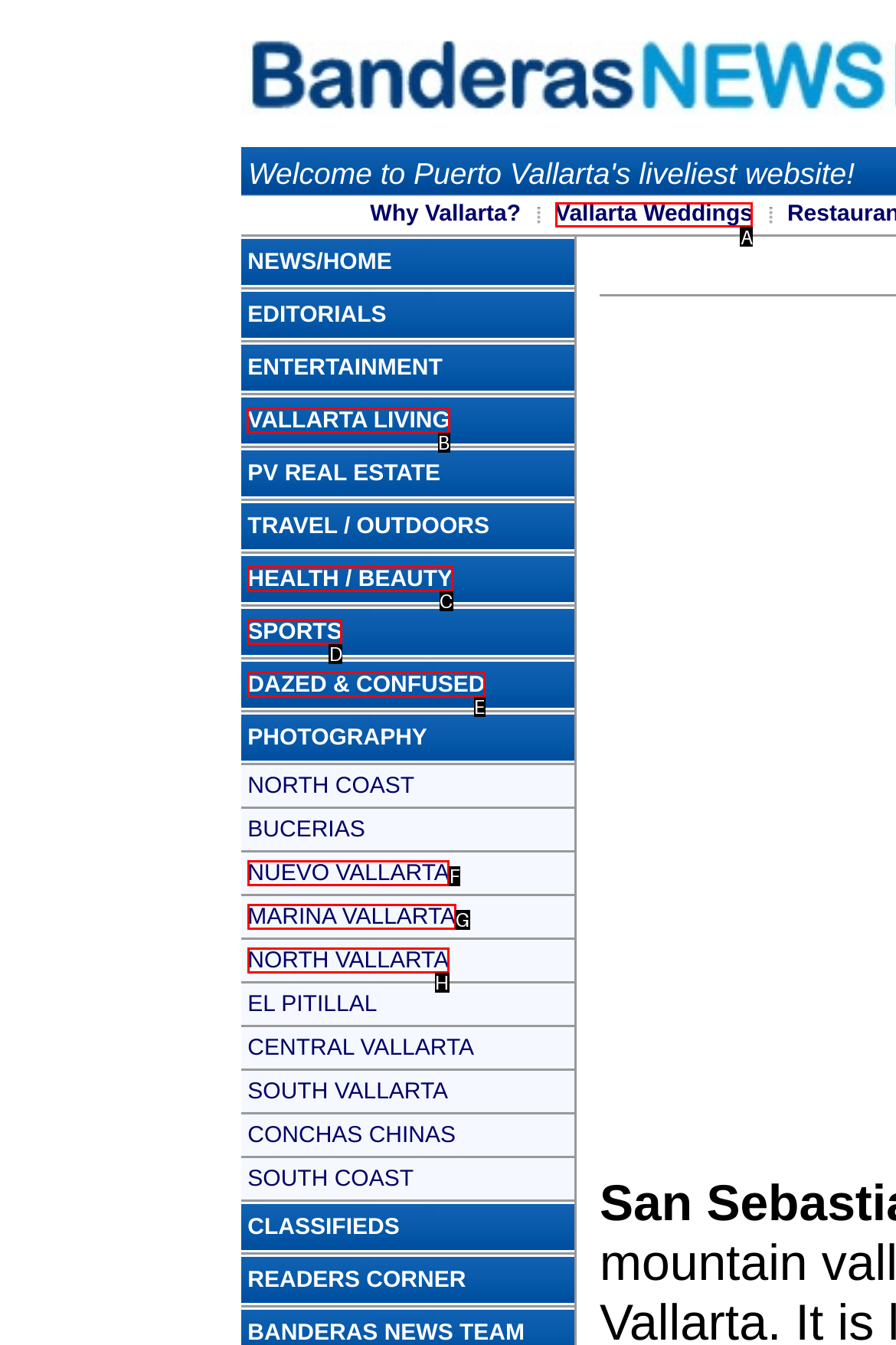Pick the HTML element that should be clicked to execute the task: Visit VALLARTA LIVING
Respond with the letter corresponding to the correct choice.

B